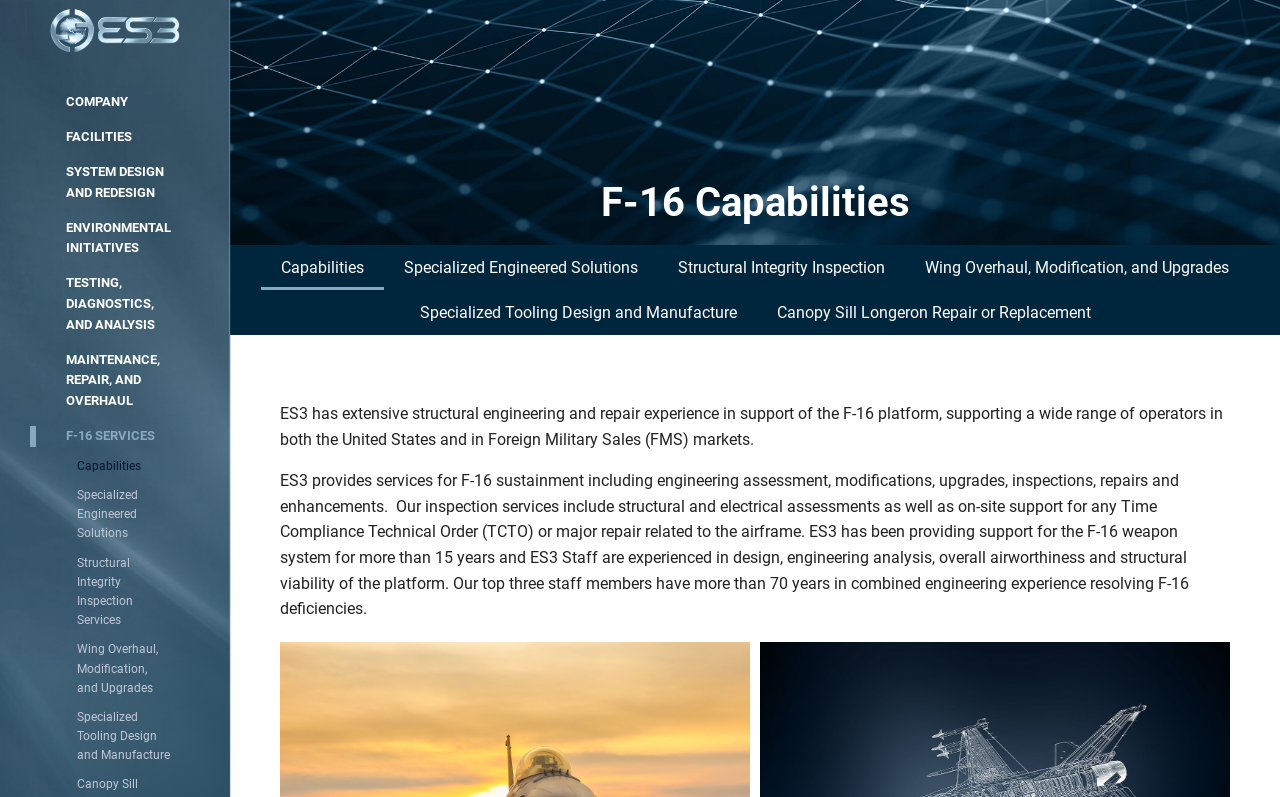Please answer the following question as detailed as possible based on the image: 
What type of platform does ES3 support?

Based on the webpage content, ES3 provides services for F-16 sustainment, including engineering assessment, modifications, upgrades, inspections, repairs, and enhancements. This indicates that ES3 supports the F-16 platform.